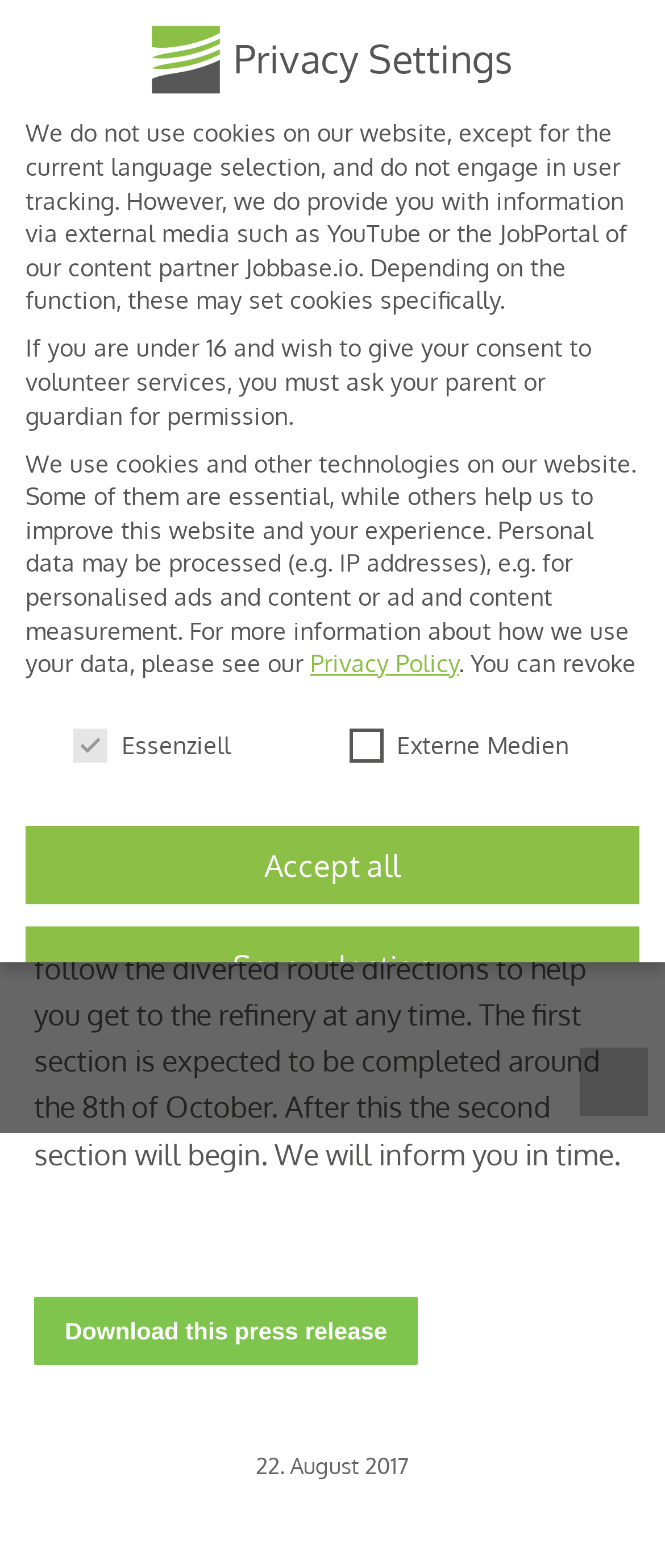Can you provide the bounding box coordinates for the element that should be clicked to implement the instruction: "Download this press release"?

[0.051, 0.827, 0.628, 0.87]